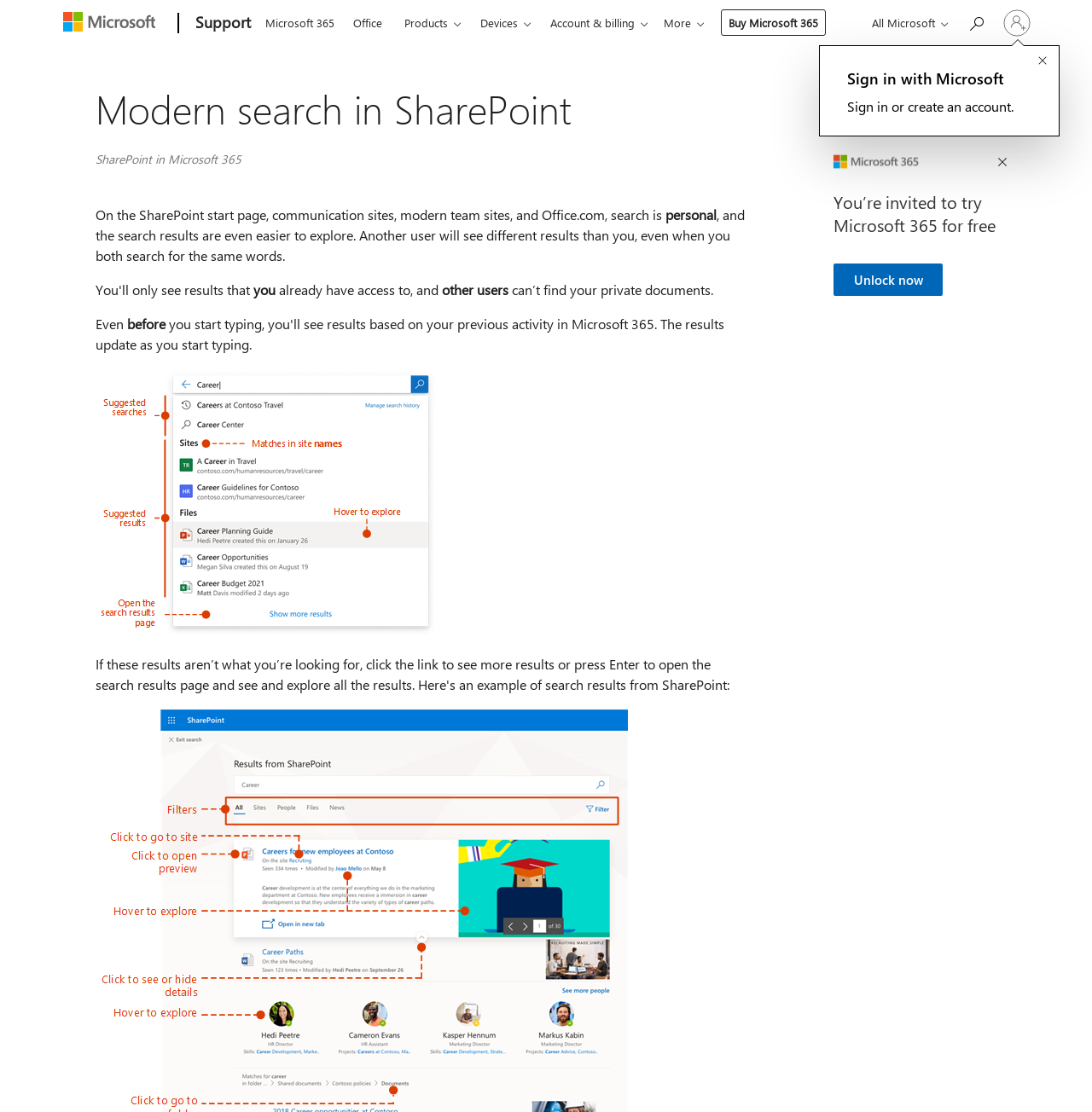Determine the bounding box coordinates of the clickable region to follow the instruction: "Search for help".

[0.88, 0.002, 0.908, 0.037]